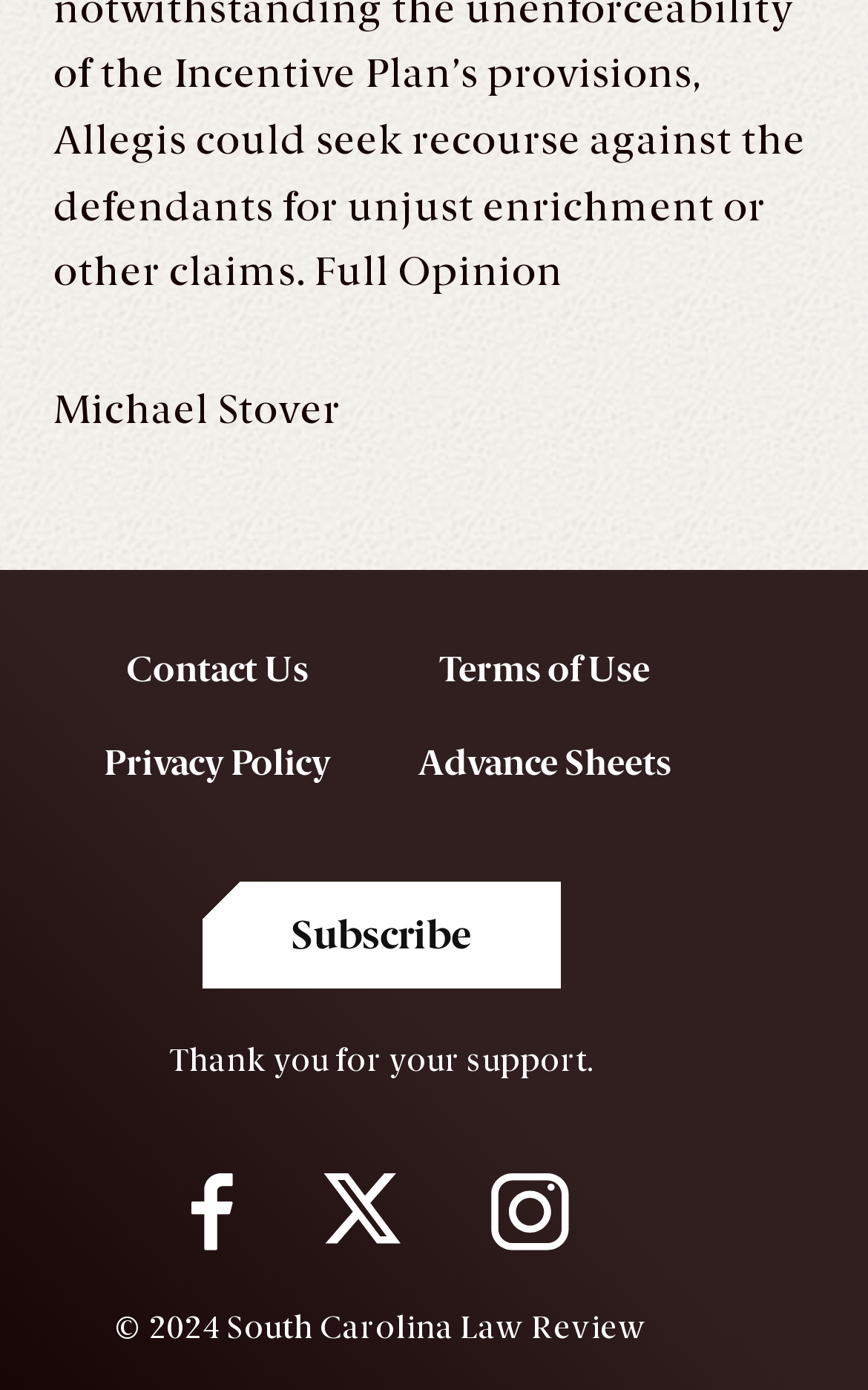Please answer the following question using a single word or phrase: 
What year is mentioned in the copyright notice?

2024